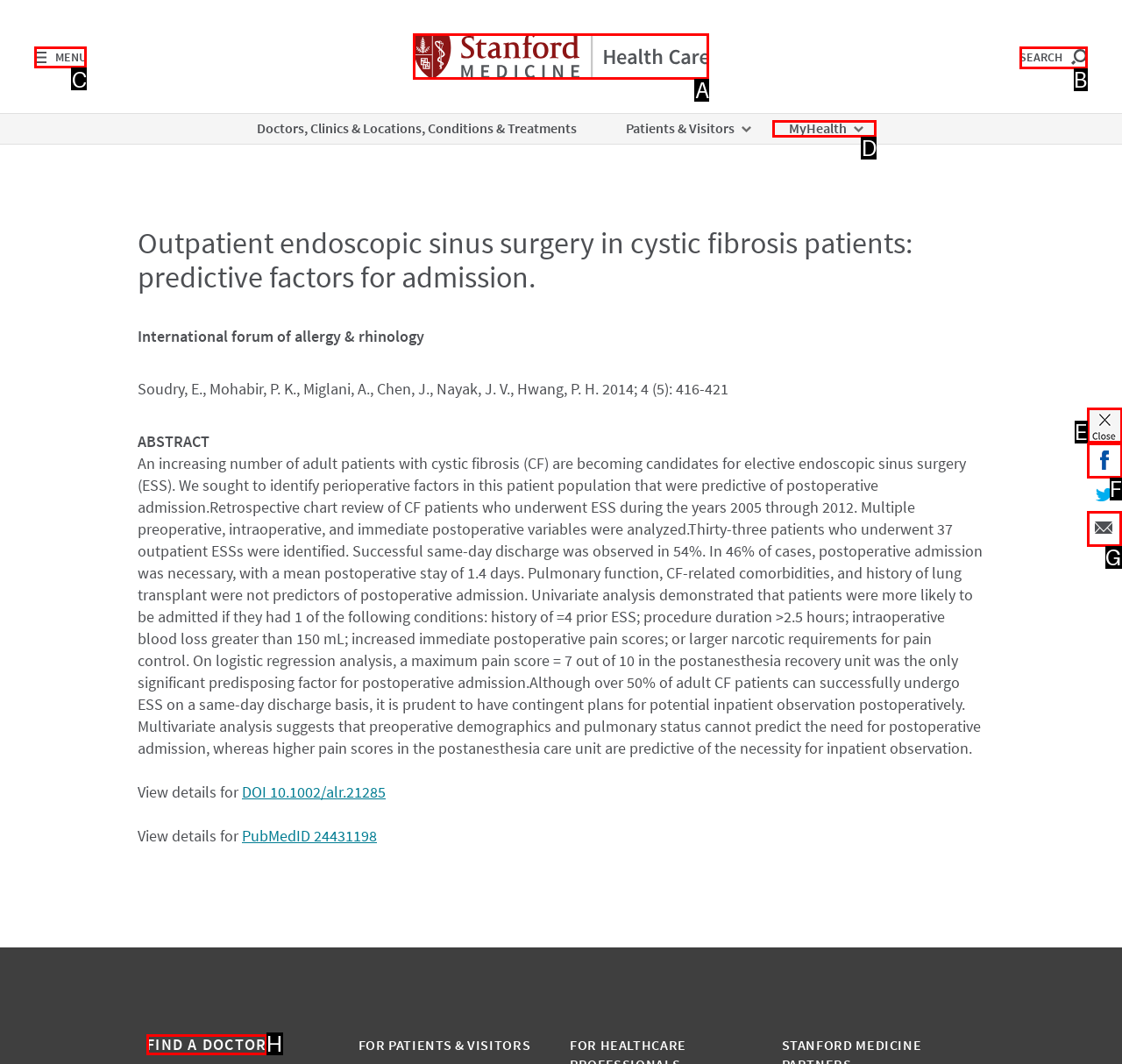To complete the instruction: Click on the MENU link, which HTML element should be clicked?
Respond with the option's letter from the provided choices.

C